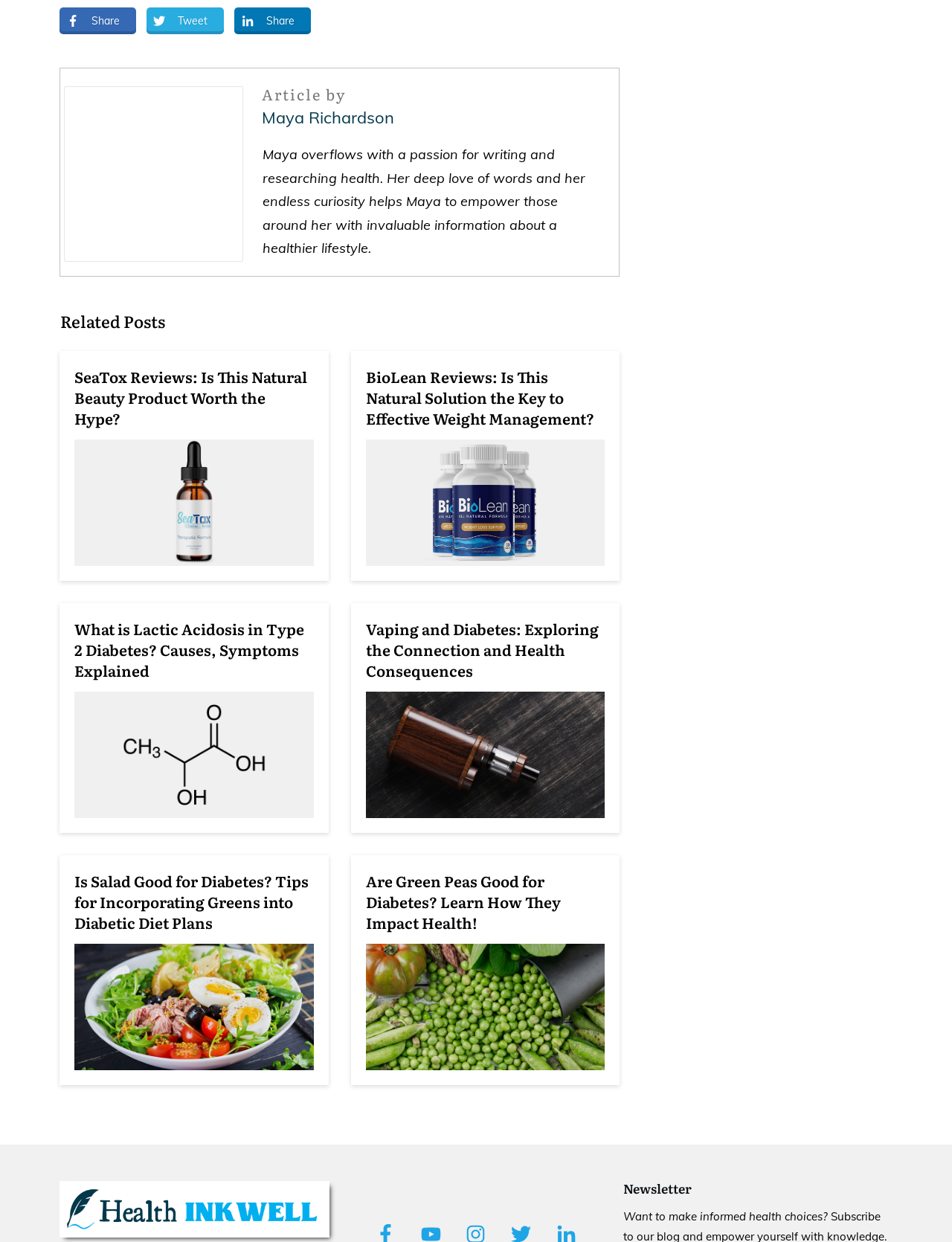Please identify the bounding box coordinates of the clickable element to fulfill the following instruction: "Visit the website 'Health Inkwell'". The coordinates should be four float numbers between 0 and 1, i.e., [left, top, right, bottom].

[0.062, 0.951, 0.346, 0.996]